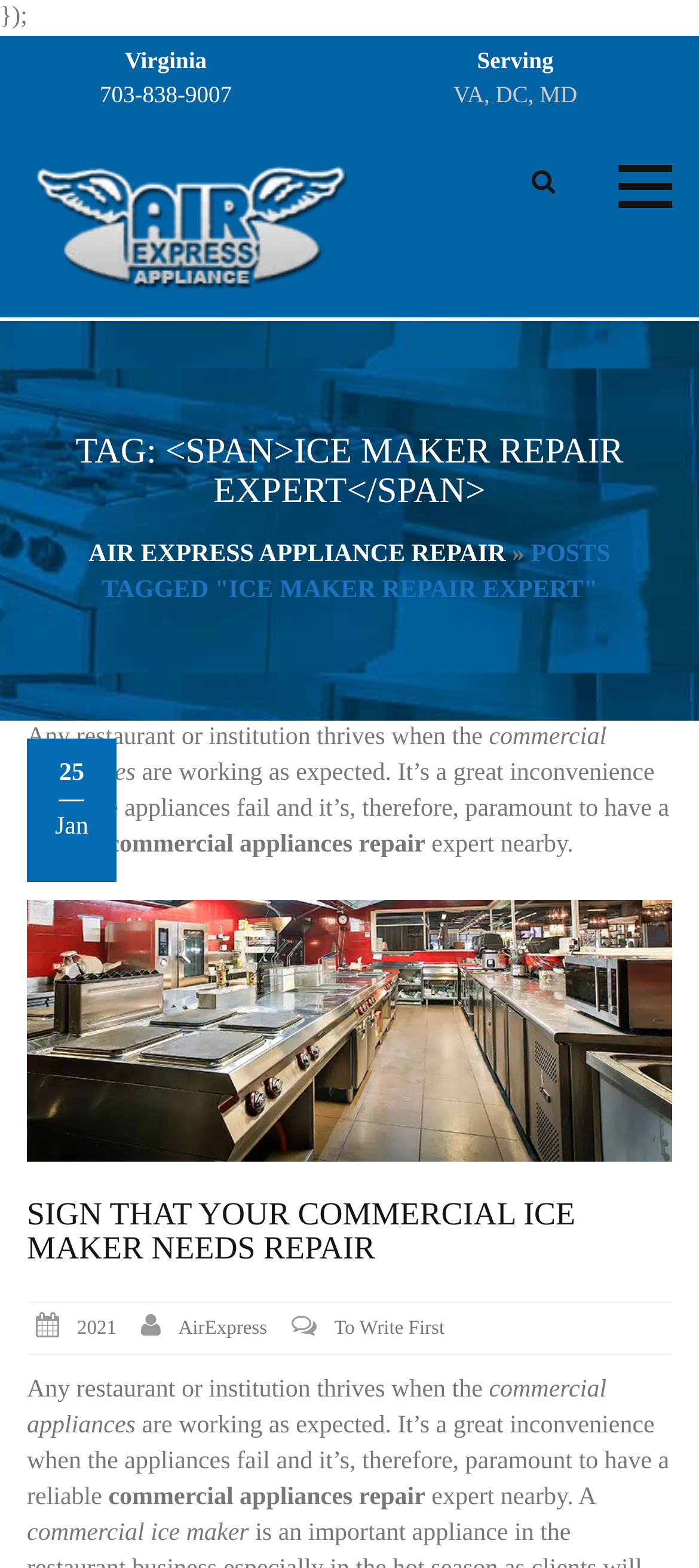What type of appliance is being discussed in the blog post? Examine the screenshot and reply using just one word or a brief phrase.

Commercial Ice Maker